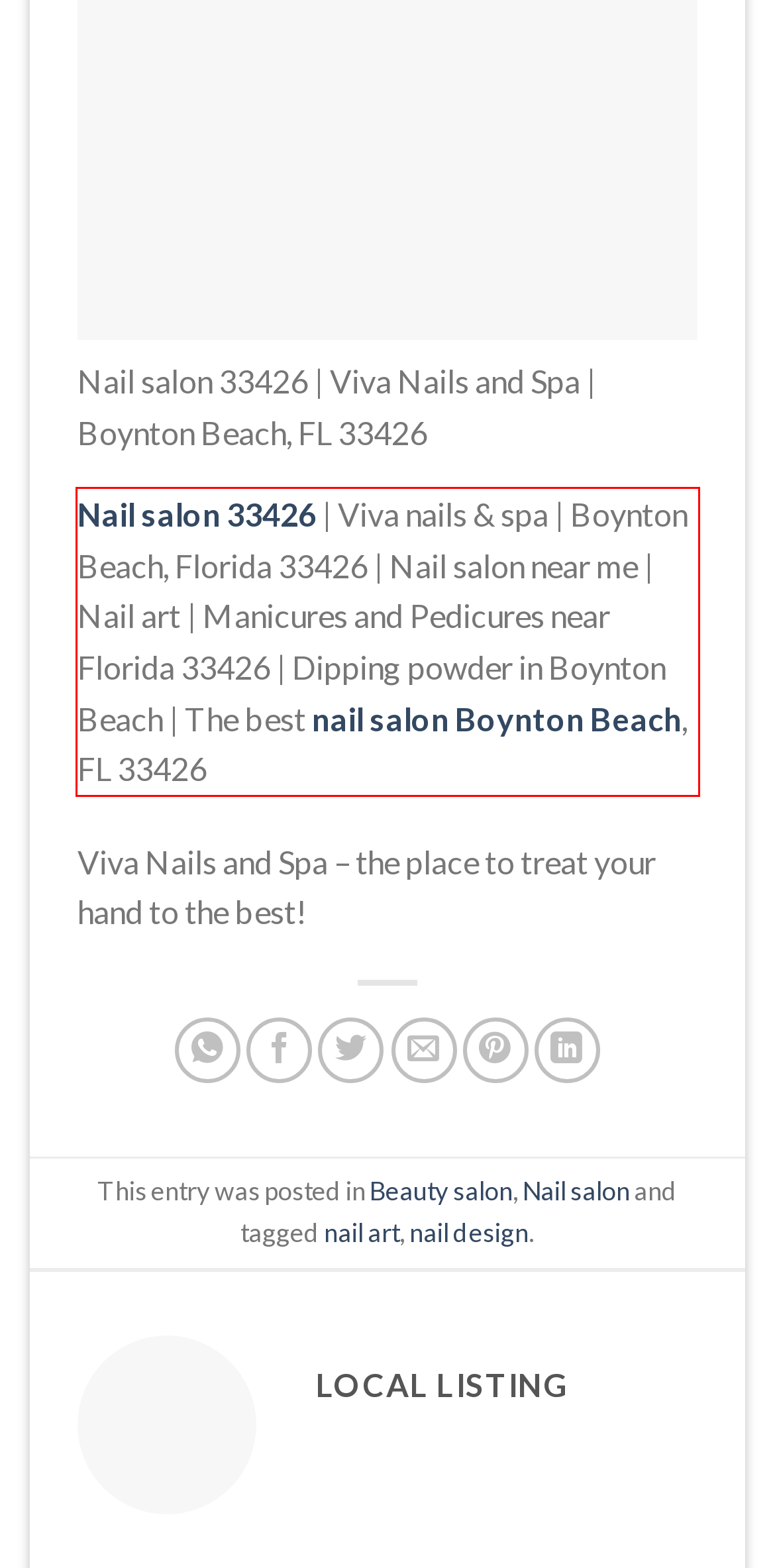You have a screenshot of a webpage with a red bounding box. Identify and extract the text content located inside the red bounding box.

Nail salon 33426 | Viva nails & spa | Boynton Beach, Florida 33426 | Nail salon near me | Nail art | Manicures and Pedicures near Florida 33426 | Dipping powder in Boynton Beach | The best nail salon Boynton Beach, FL 33426